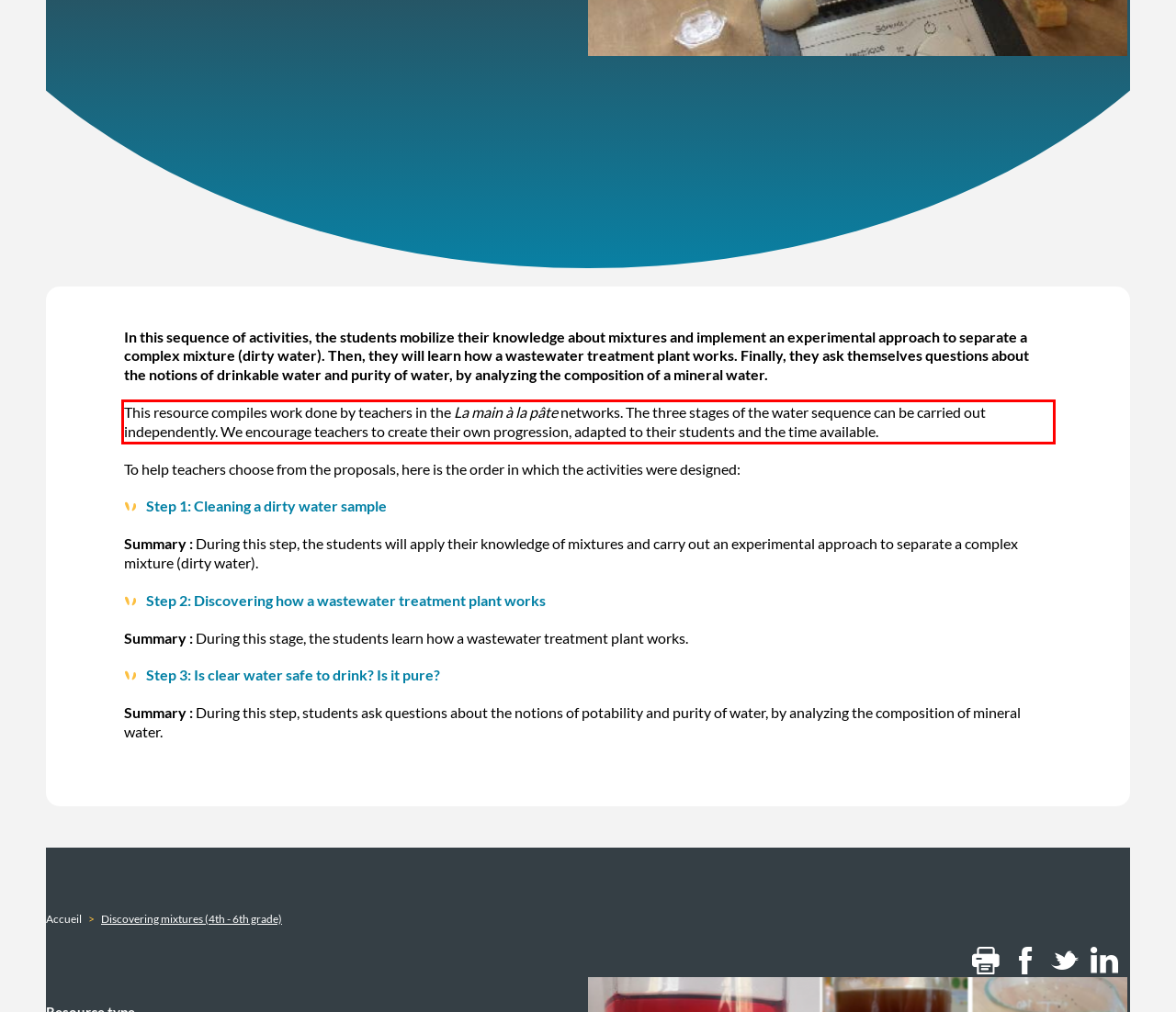You are given a screenshot with a red rectangle. Identify and extract the text within this red bounding box using OCR.

This resource compiles work done by teachers in the La main à la pâte networks. The three stages of the water sequence can be carried out independently. We encourage teachers to create their own progression, adapted to their students and the time available.